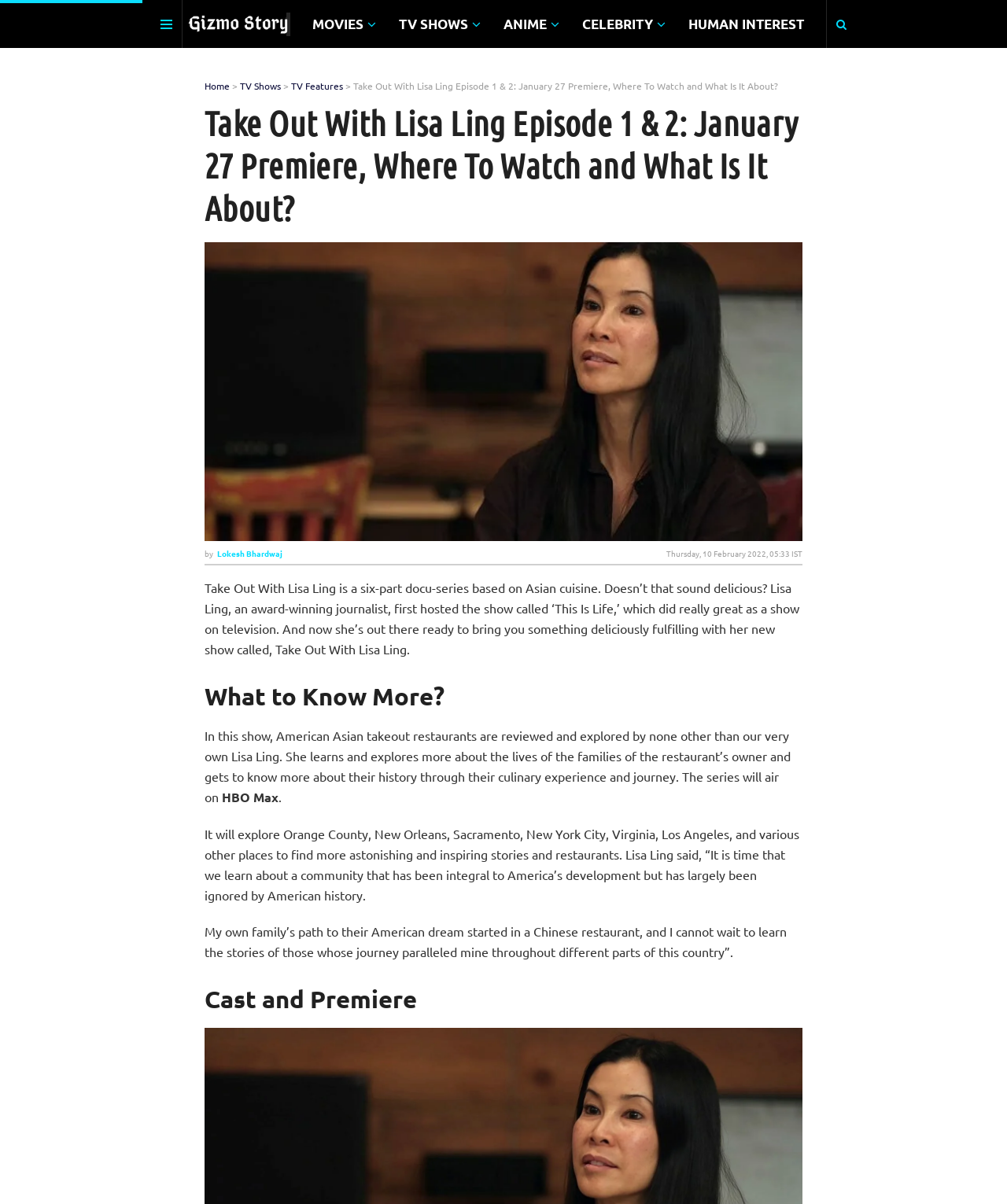Please give the bounding box coordinates of the area that should be clicked to fulfill the following instruction: "Read more about 'Take Out With Lisa Ling'". The coordinates should be in the format of four float numbers from 0 to 1, i.e., [left, top, right, bottom].

[0.203, 0.201, 0.797, 0.45]